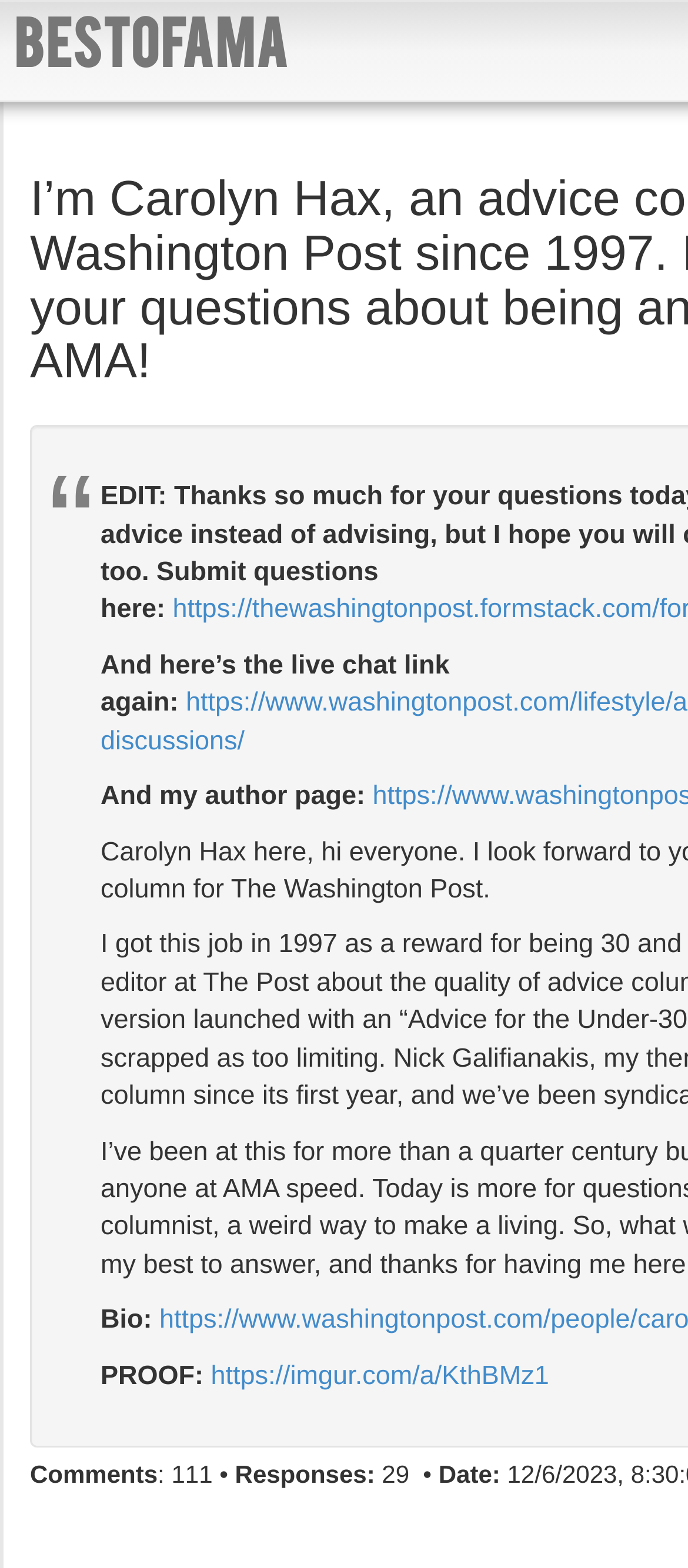With reference to the image, please provide a detailed answer to the following question: How many responses are there?

The number of responses can be found by looking at the text 'Responses: 29' which is located at the bottom of the webpage.